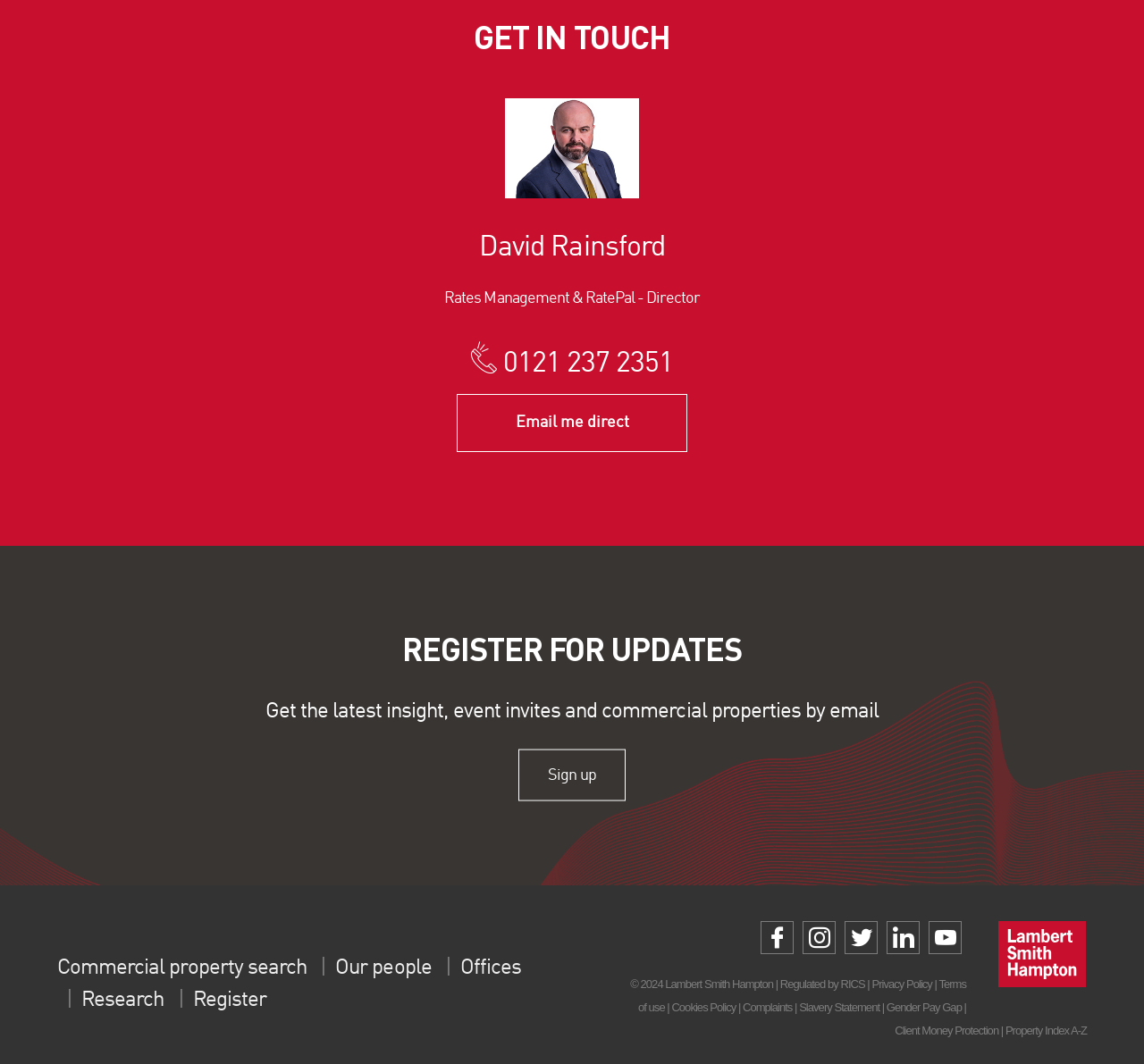Please provide the bounding box coordinates for the element that needs to be clicked to perform the following instruction: "Enter your name in the input field". The coordinates should be given as four float numbers between 0 and 1, i.e., [left, top, right, bottom].

None